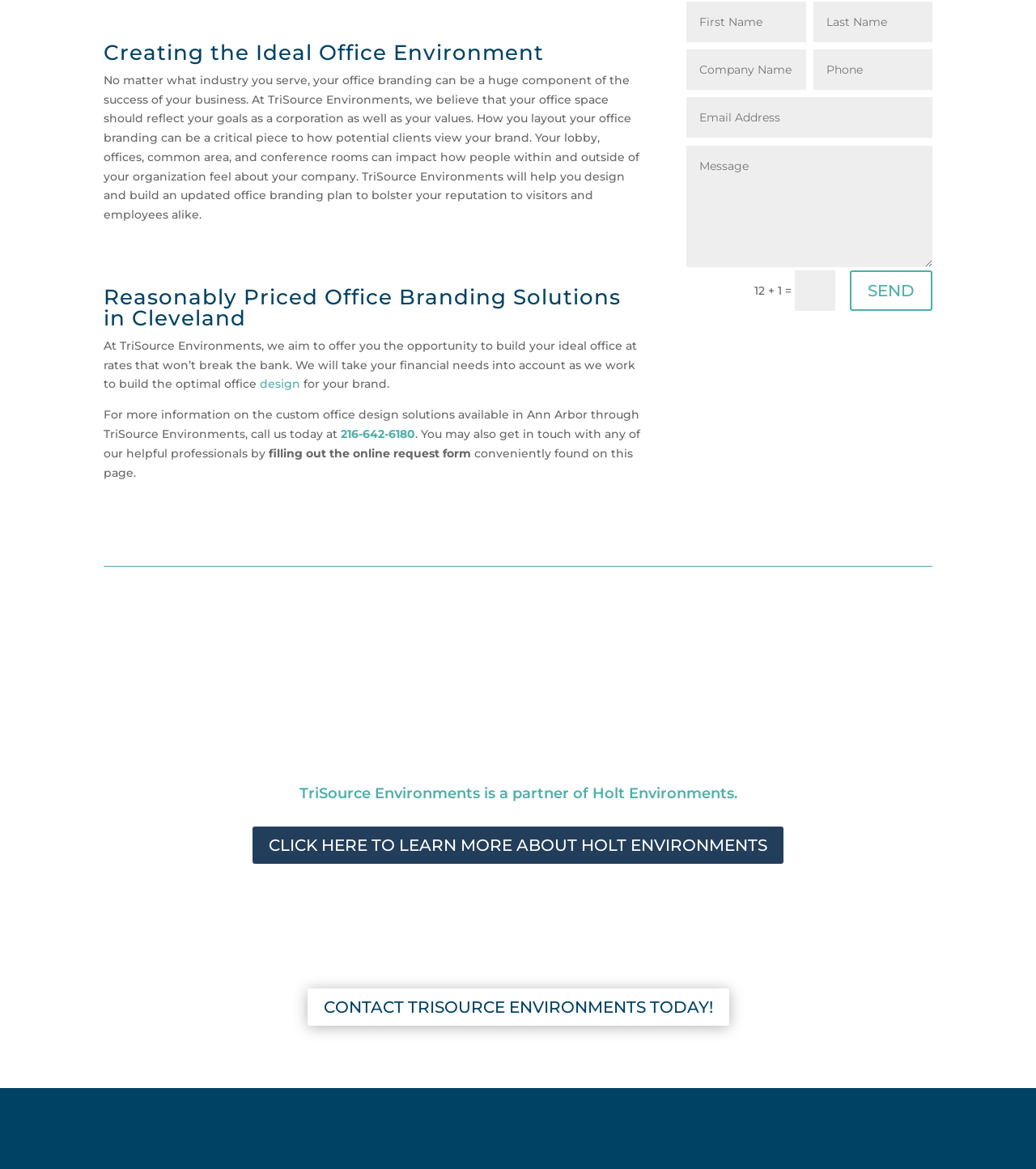Locate the bounding box coordinates of the clickable part needed for the task: "Fill out the online request form".

[0.259, 0.381, 0.455, 0.394]